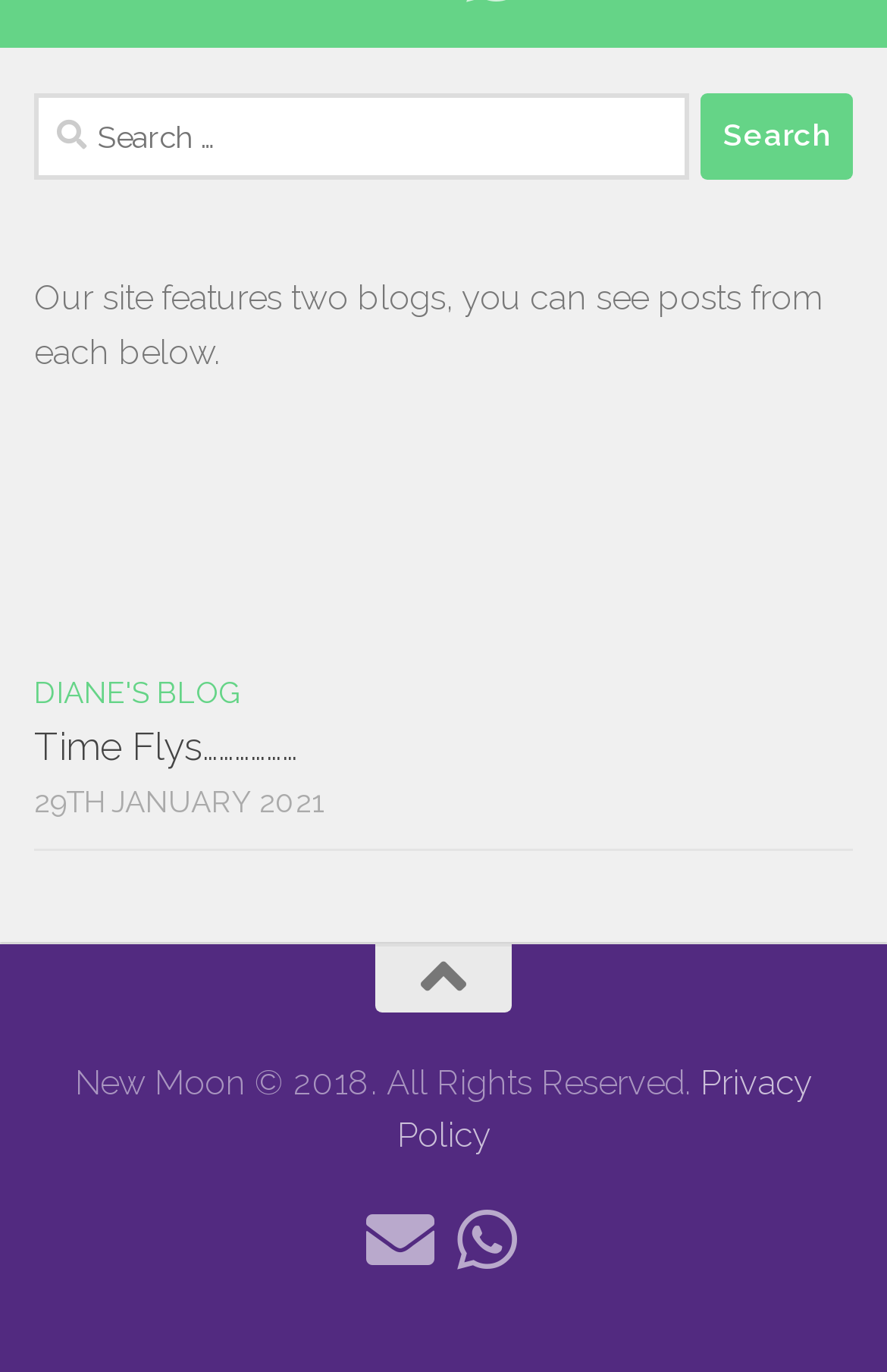Please identify the bounding box coordinates of the element's region that I should click in order to complete the following instruction: "Visit Diane's blog". The bounding box coordinates consist of four float numbers between 0 and 1, i.e., [left, top, right, bottom].

[0.038, 0.492, 0.269, 0.517]